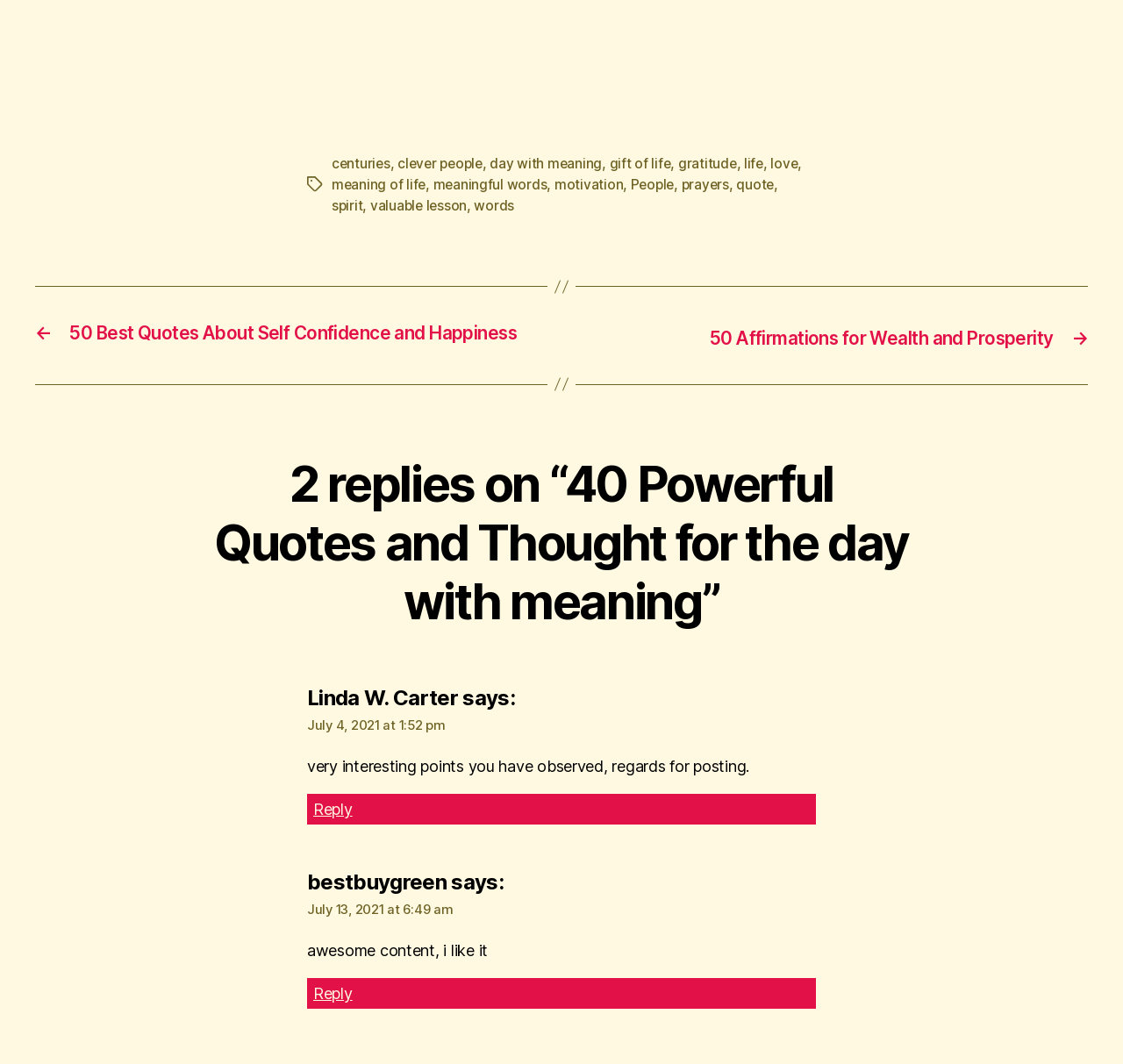Locate the bounding box of the UI element described in the following text: "clever people".

[0.351, 0.035, 0.422, 0.049]